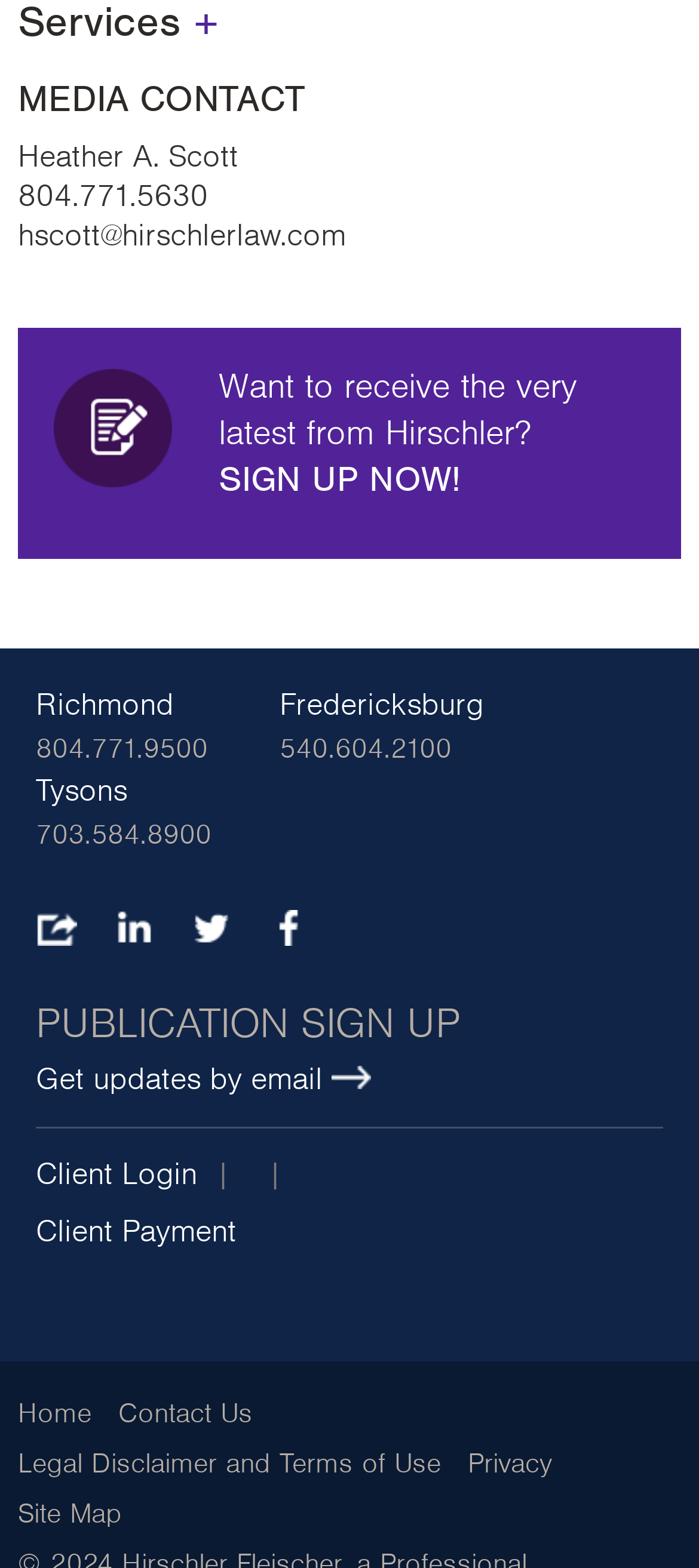What is the name of the media contact?
Use the information from the screenshot to give a comprehensive response to the question.

The media contact's name is mentioned in the heading 'MEDIA CONTACT' section, which is located at the top of the webpage. The static text 'Heather A. Scott' is directly below the heading, indicating that she is the media contact.